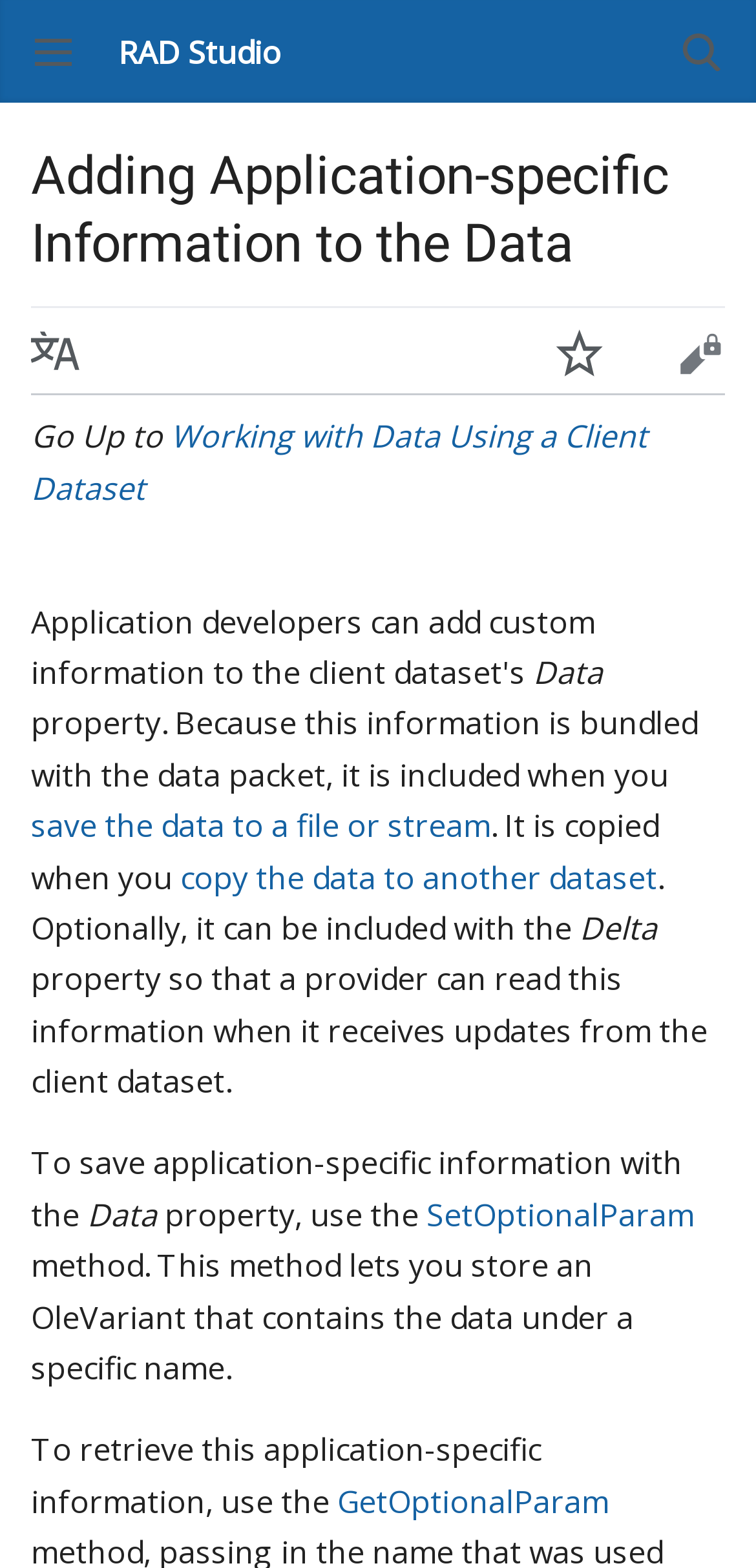Bounding box coordinates are specified in the format (top-left x, top-left y, bottom-right x, bottom-right y). All values are floating point numbers bounded between 0 and 1. Please provide the bounding box coordinate of the region this sentence describes: Open main menu

[0.0, 0.018, 0.144, 0.048]